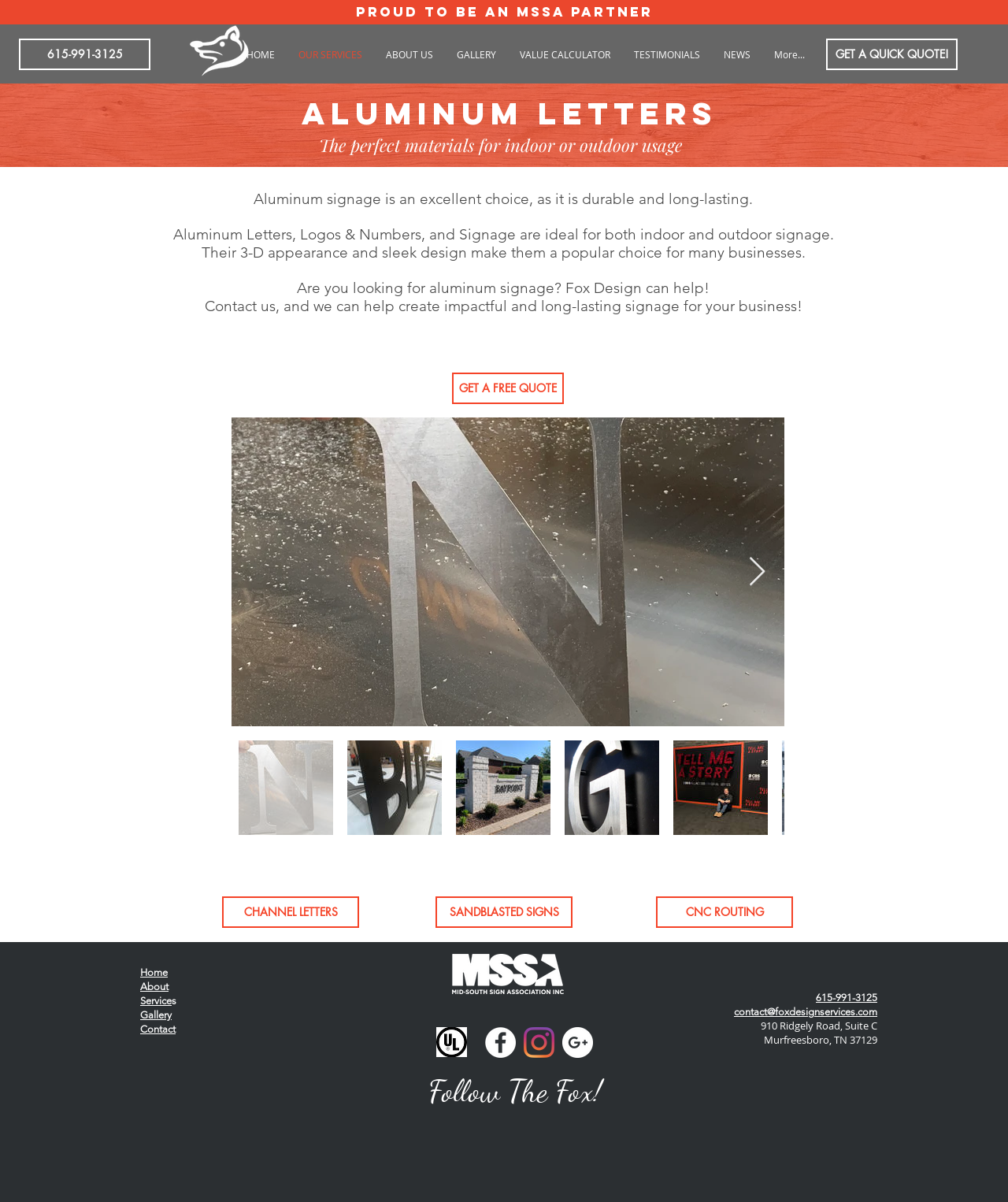Please find the bounding box coordinates for the clickable element needed to perform this instruction: "Learn more about channel letters".

[0.22, 0.746, 0.356, 0.772]